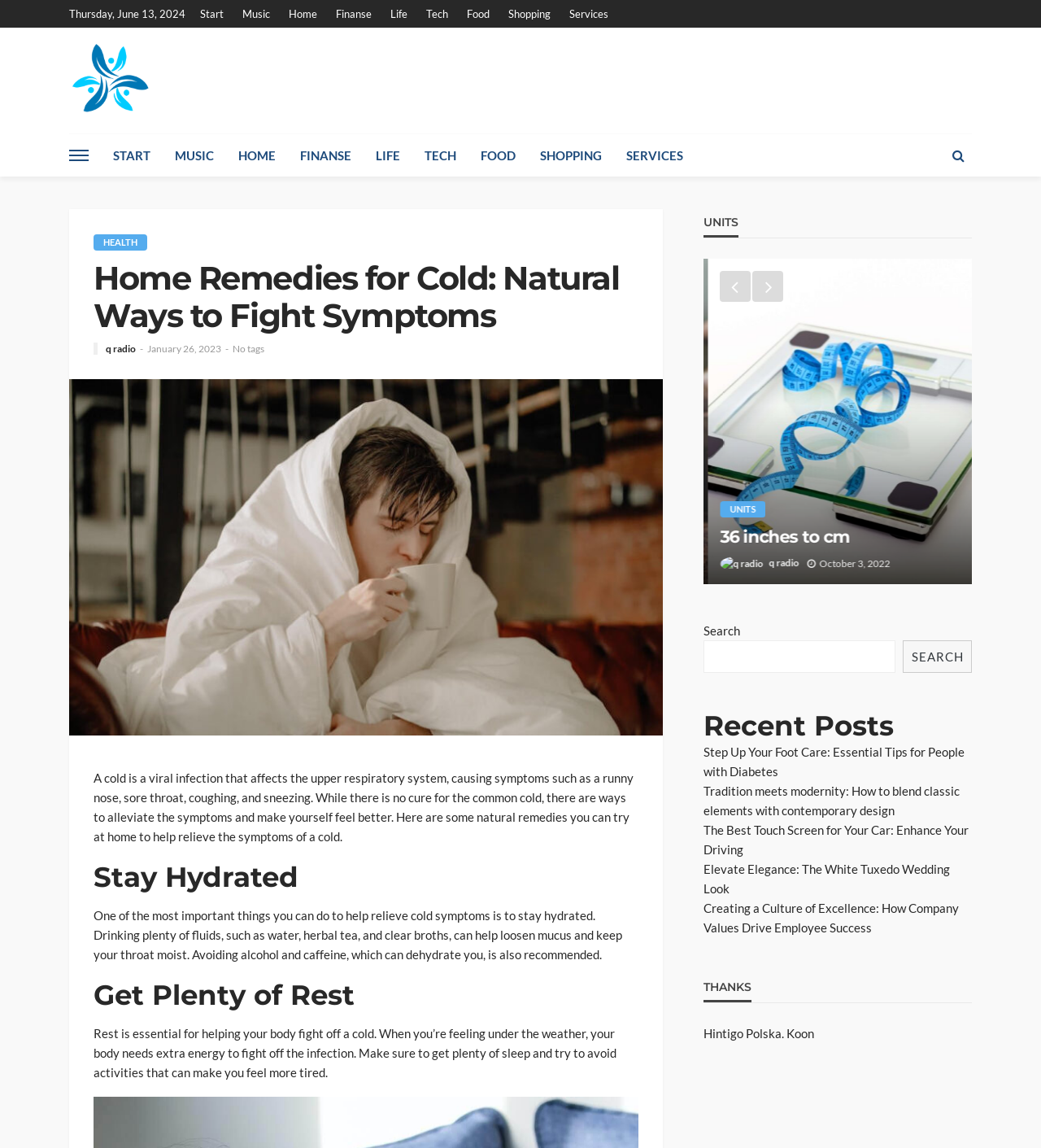Please specify the bounding box coordinates in the format (top-left x, top-left y, bottom-right x, bottom-right y), with all values as floating point numbers between 0 and 1. Identify the bounding box of the UI element described by: Send

None